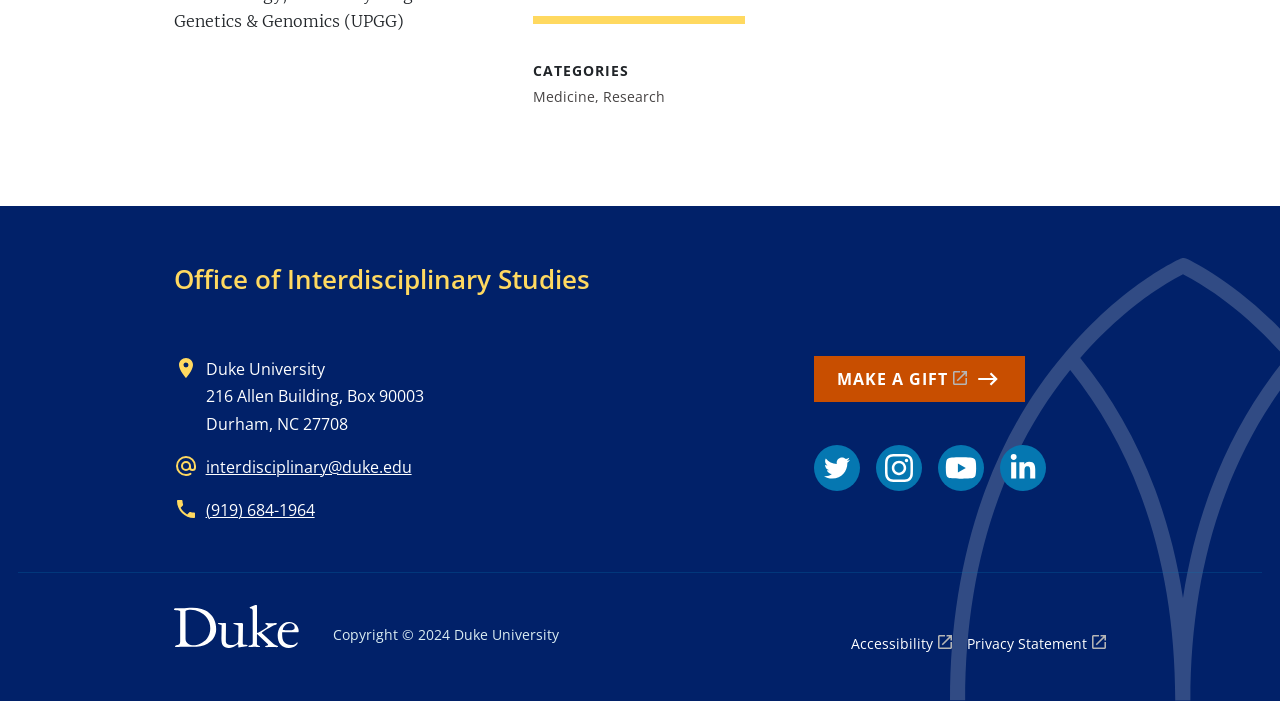Indicate the bounding box coordinates of the element that needs to be clicked to satisfy the following instruction: "Visit the 'Twitter link'". The coordinates should be four float numbers between 0 and 1, i.e., [left, top, right, bottom].

[0.636, 0.635, 0.672, 0.701]